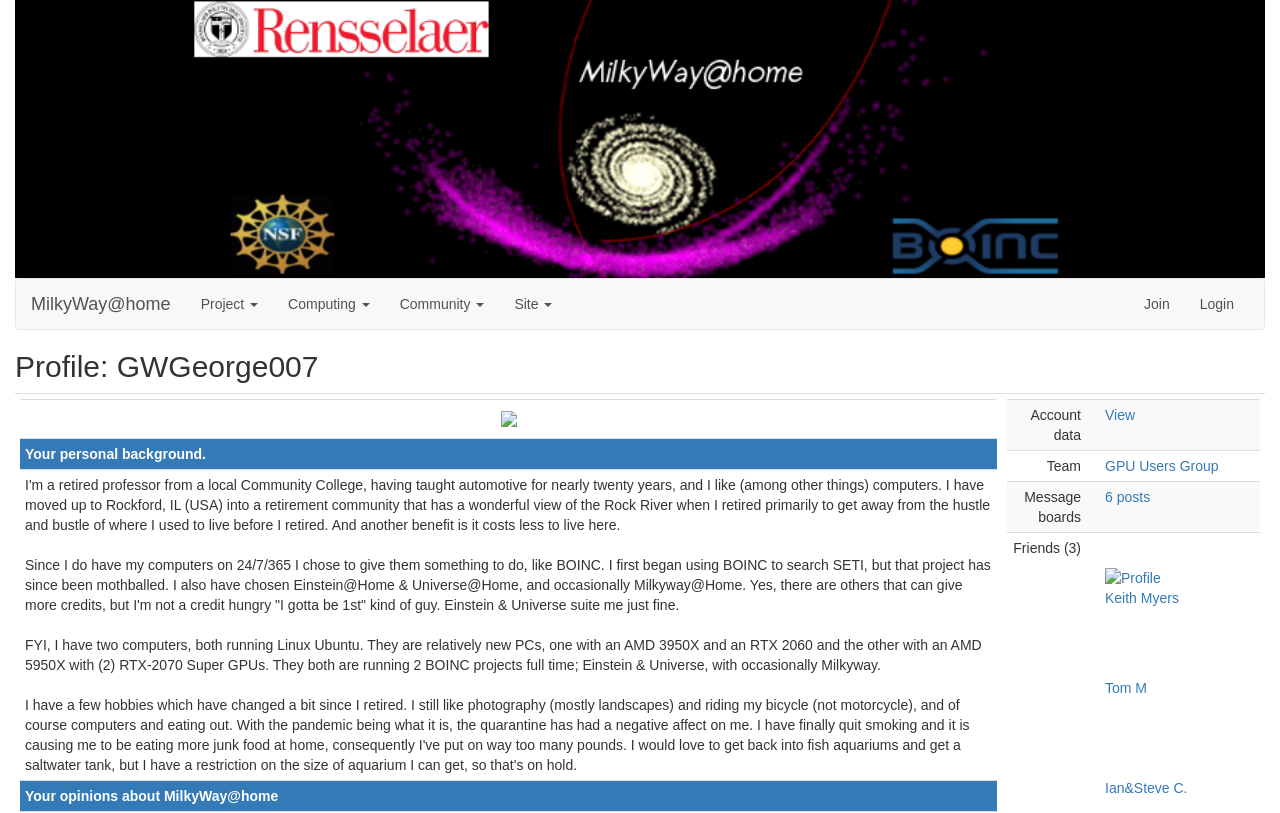How many computers does the user have? Please answer the question using a single word or phrase based on the image.

Two